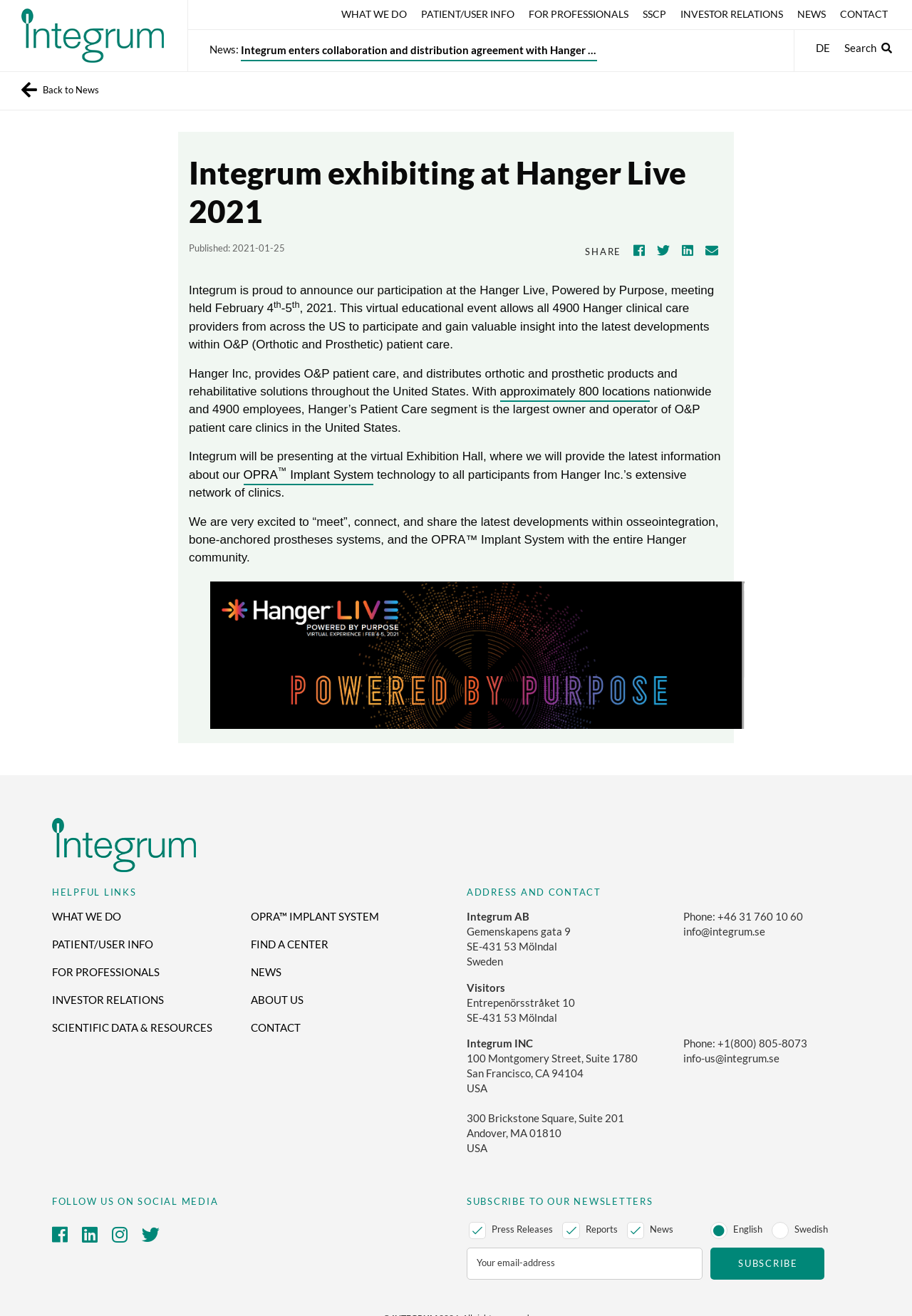Please mark the bounding box coordinates of the area that should be clicked to carry out the instruction: "View Financial Reports & Calendar".

[0.743, 0.031, 0.884, 0.042]